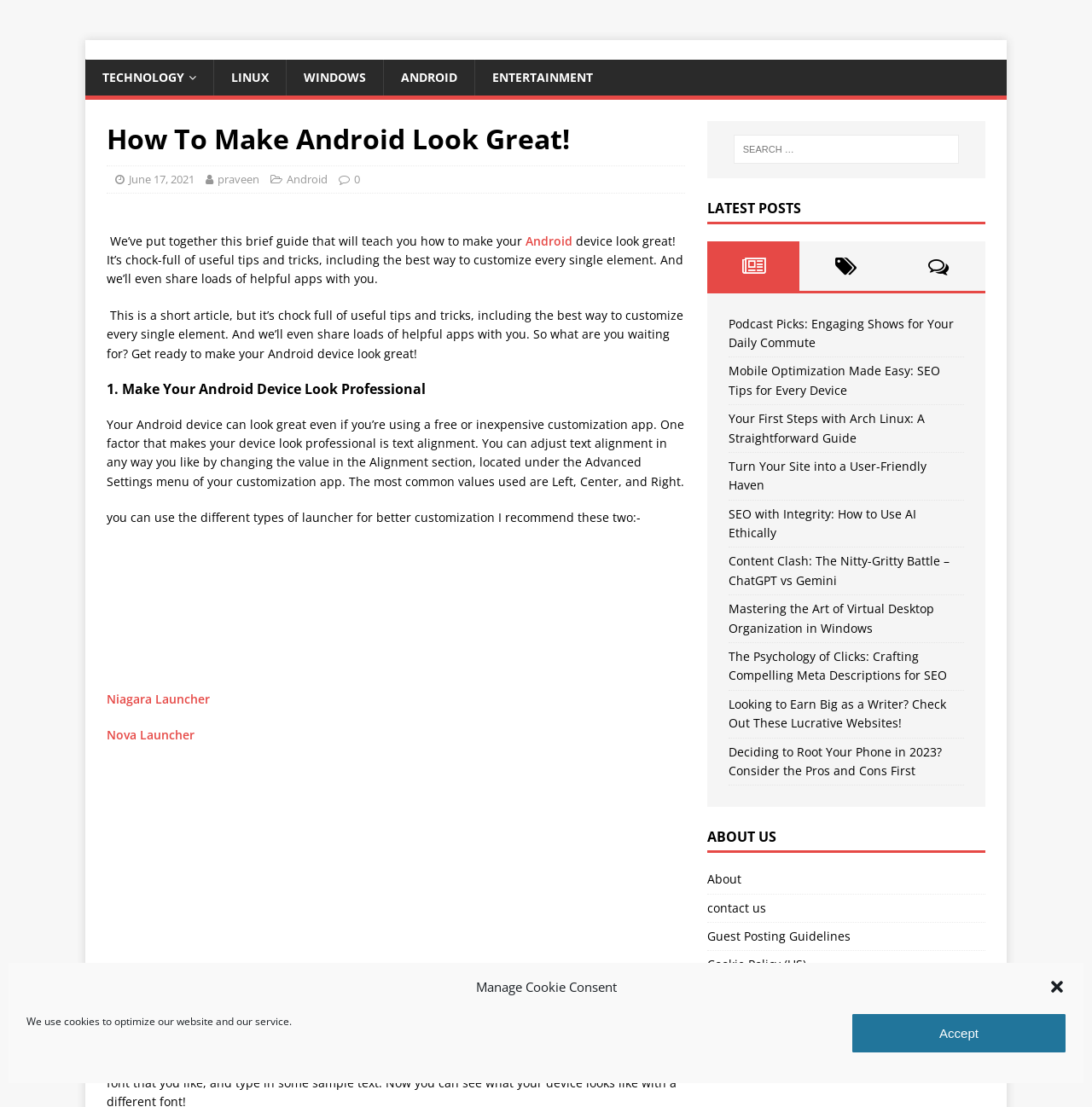Please identify the bounding box coordinates of the element I should click to complete this instruction: 'Visit the 'TECHNOLOGY' page'. The coordinates should be given as four float numbers between 0 and 1, like this: [left, top, right, bottom].

[0.078, 0.054, 0.195, 0.086]